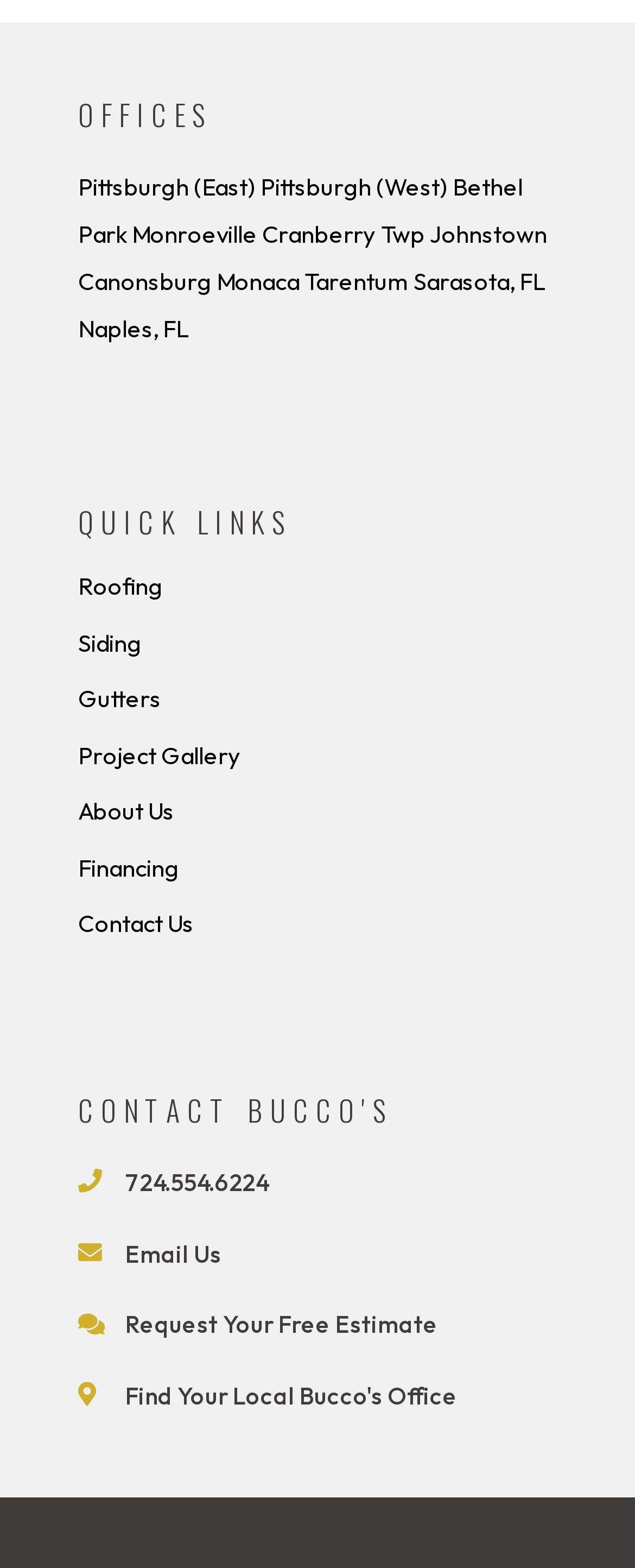Identify the bounding box coordinates of the section that should be clicked to achieve the task described: "Find local office in Naples, FL".

[0.123, 0.2, 0.297, 0.22]